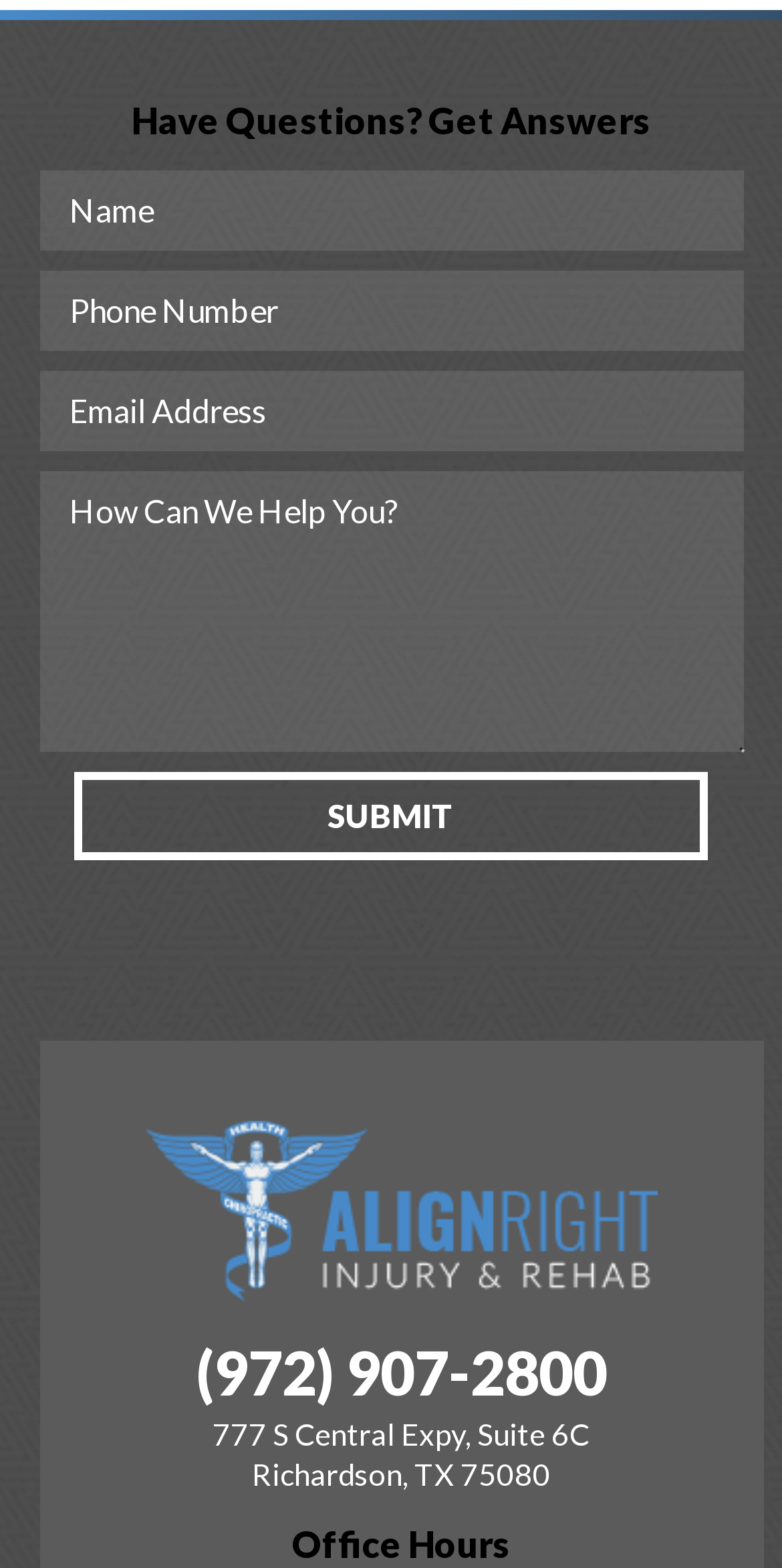Using the information in the image, give a detailed answer to the following question: How many fields are required in the form?

The form on the webpage has four required fields: name, phone number, email address, and a message. These fields are marked as required, indicating that they must be filled in before the form can be submitted.